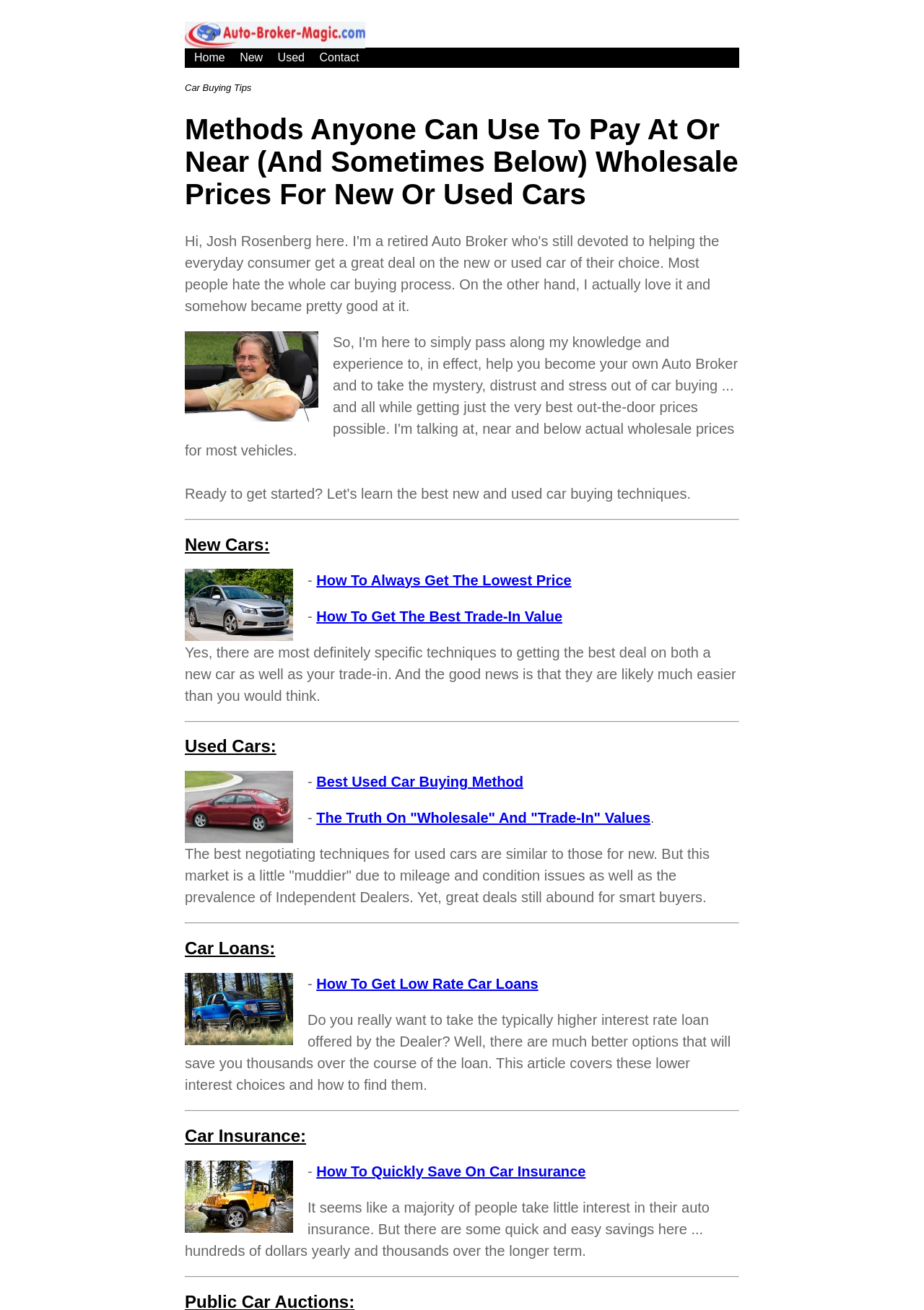Identify the bounding box coordinates of the specific part of the webpage to click to complete this instruction: "Explore 'How To Get Low Rate Car Loans'".

[0.342, 0.745, 0.583, 0.757]